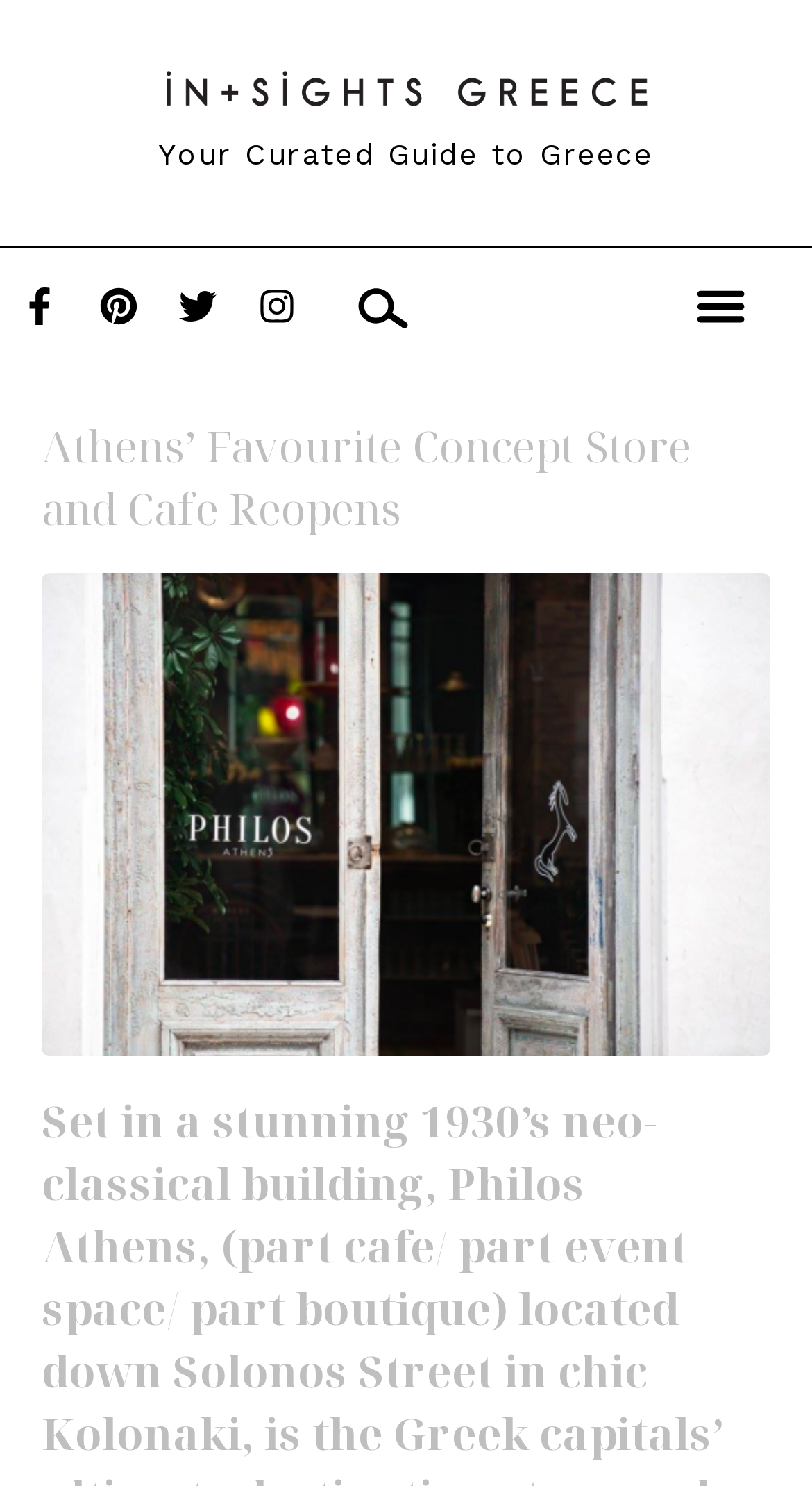Provide a thorough and detailed response to the question by examining the image: 
What is the purpose of the webpage?

I inferred the purpose of the webpage by looking at the heading 'Your Curated Guide to Greece' and the content of the articles, which suggests that the webpage is a guide to Greece.